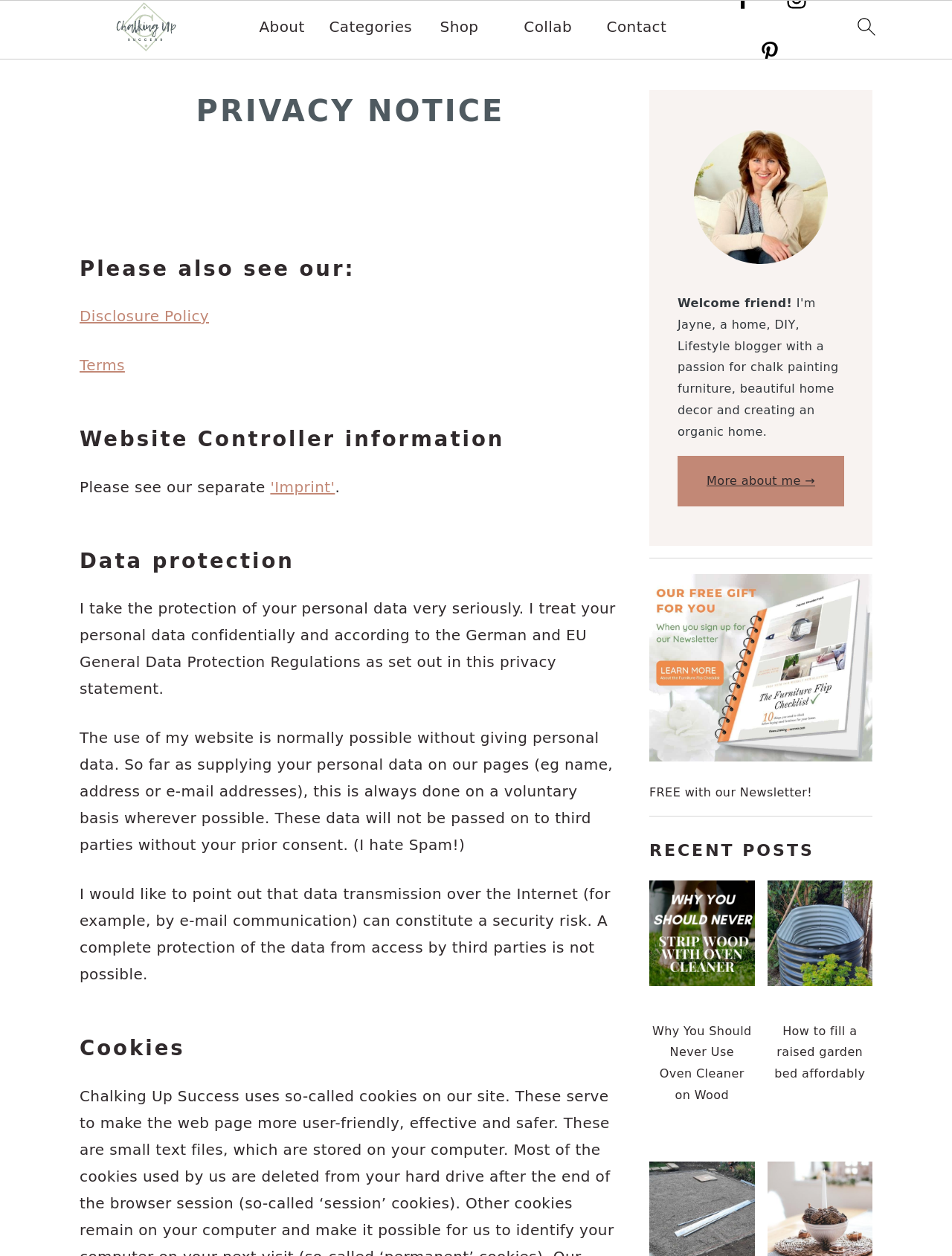Determine the bounding box coordinates of the clickable element to complete this instruction: "search". Provide the coordinates in the format of four float numbers between 0 and 1, [left, top, right, bottom].

[0.891, 0.006, 0.93, 0.042]